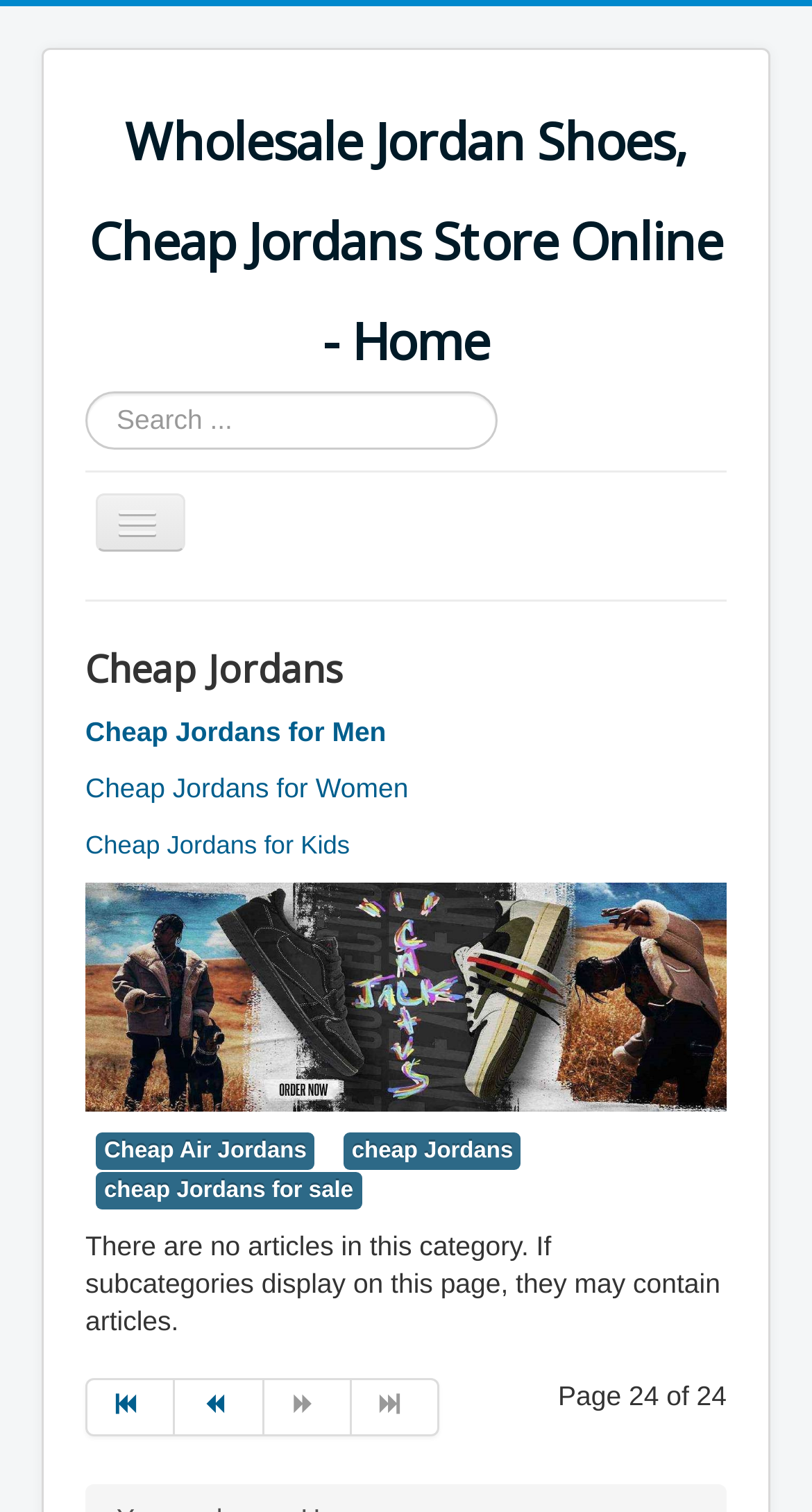Indicate the bounding box coordinates of the clickable region to achieve the following instruction: "Go to the next page."

[0.105, 0.911, 0.216, 0.95]